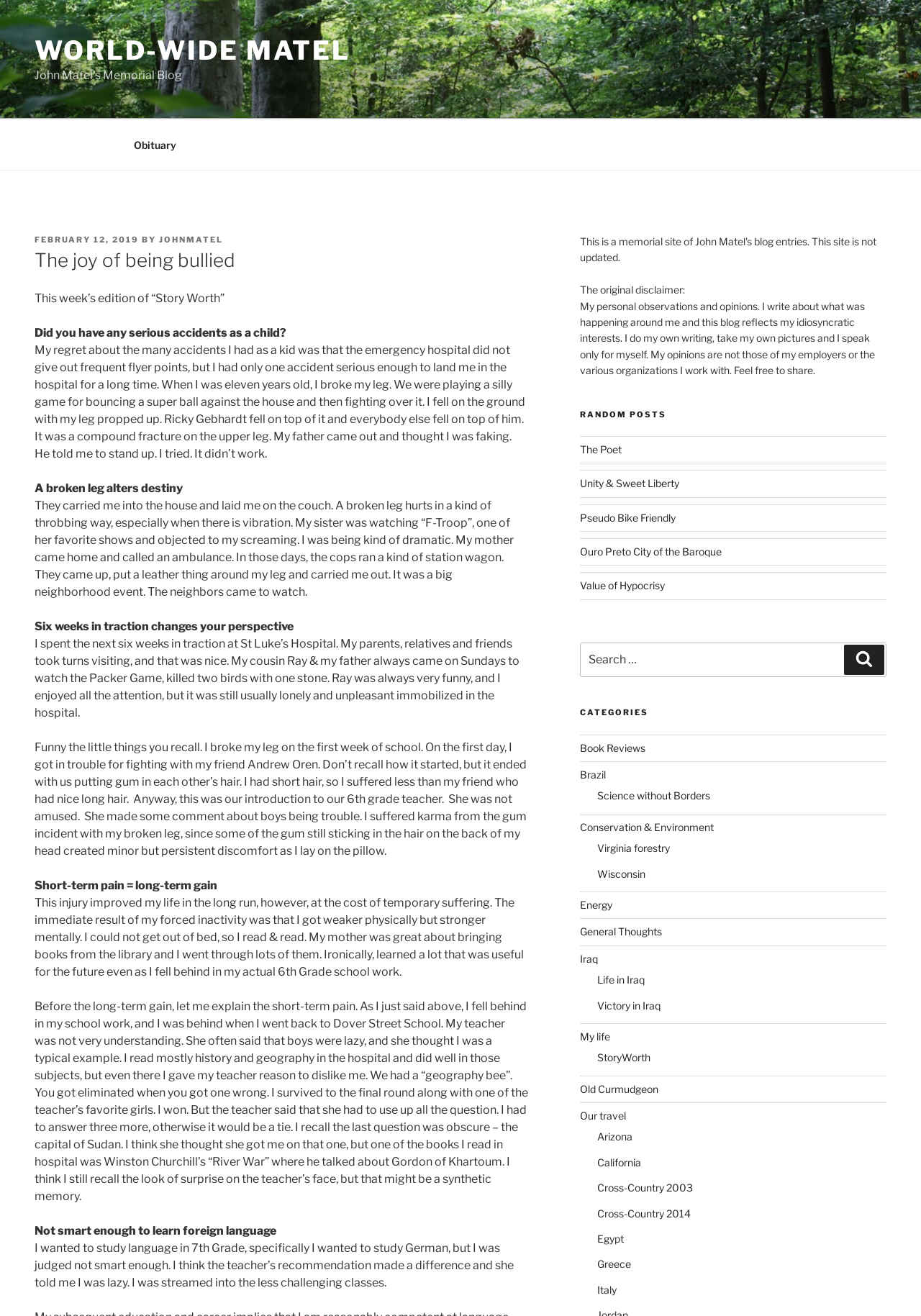Return the bounding box coordinates of the UI element that corresponds to this description: "Set 2, 1996.". The coordinates must be given as four float numbers in the range of 0 and 1, [left, top, right, bottom].

None